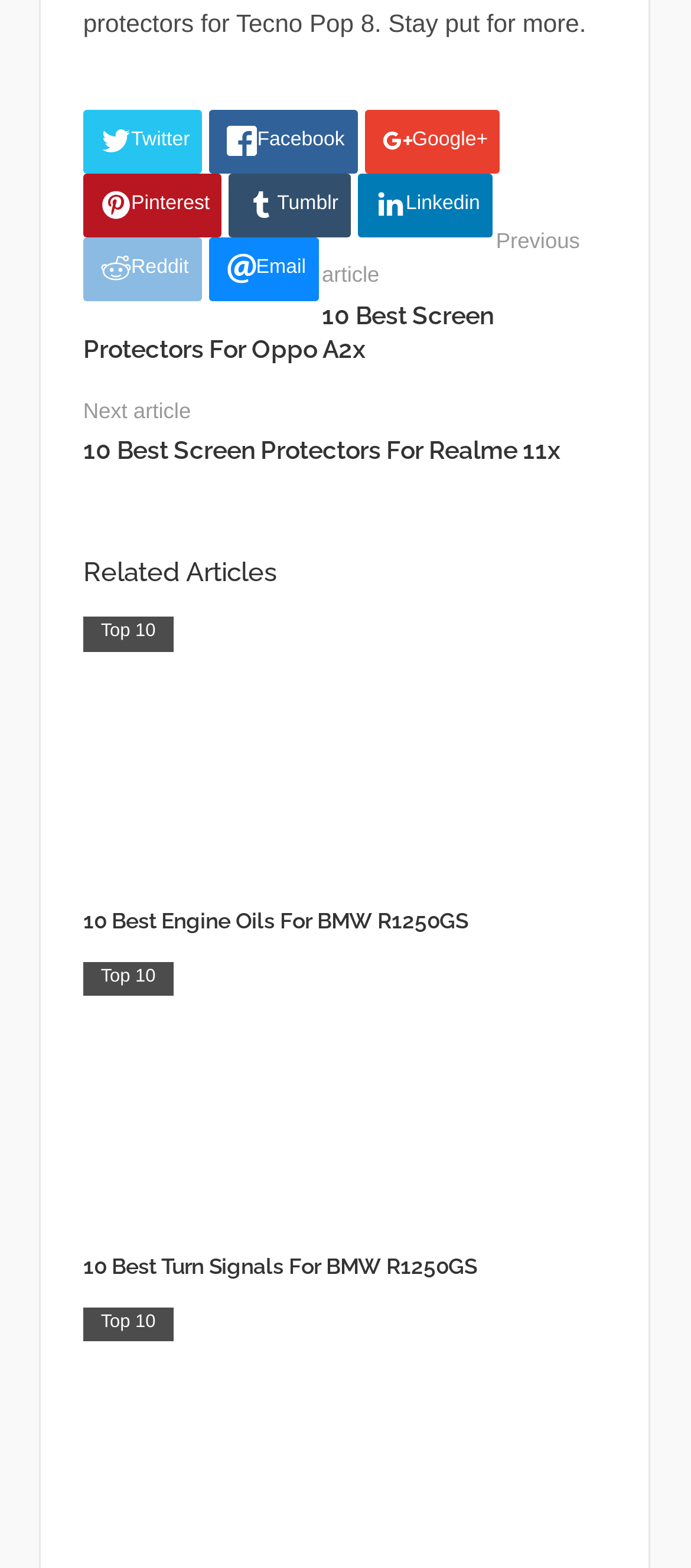Locate the bounding box coordinates of the element that needs to be clicked to carry out the instruction: "Share on Twitter". The coordinates should be given as four float numbers ranging from 0 to 1, i.e., [left, top, right, bottom].

[0.121, 0.071, 0.293, 0.111]